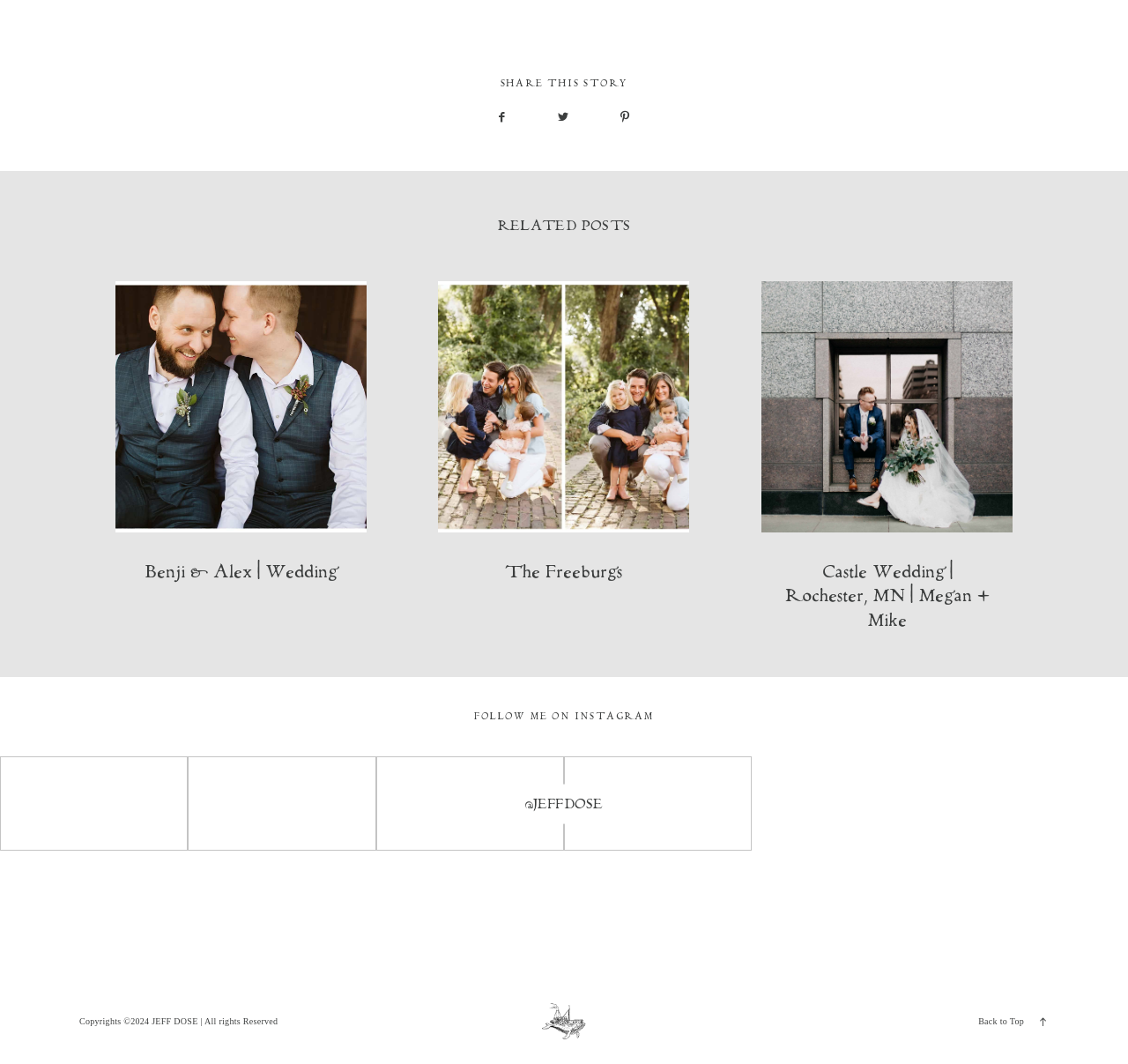Provide a brief response to the question below using a single word or phrase: 
How many related posts are listed?

3